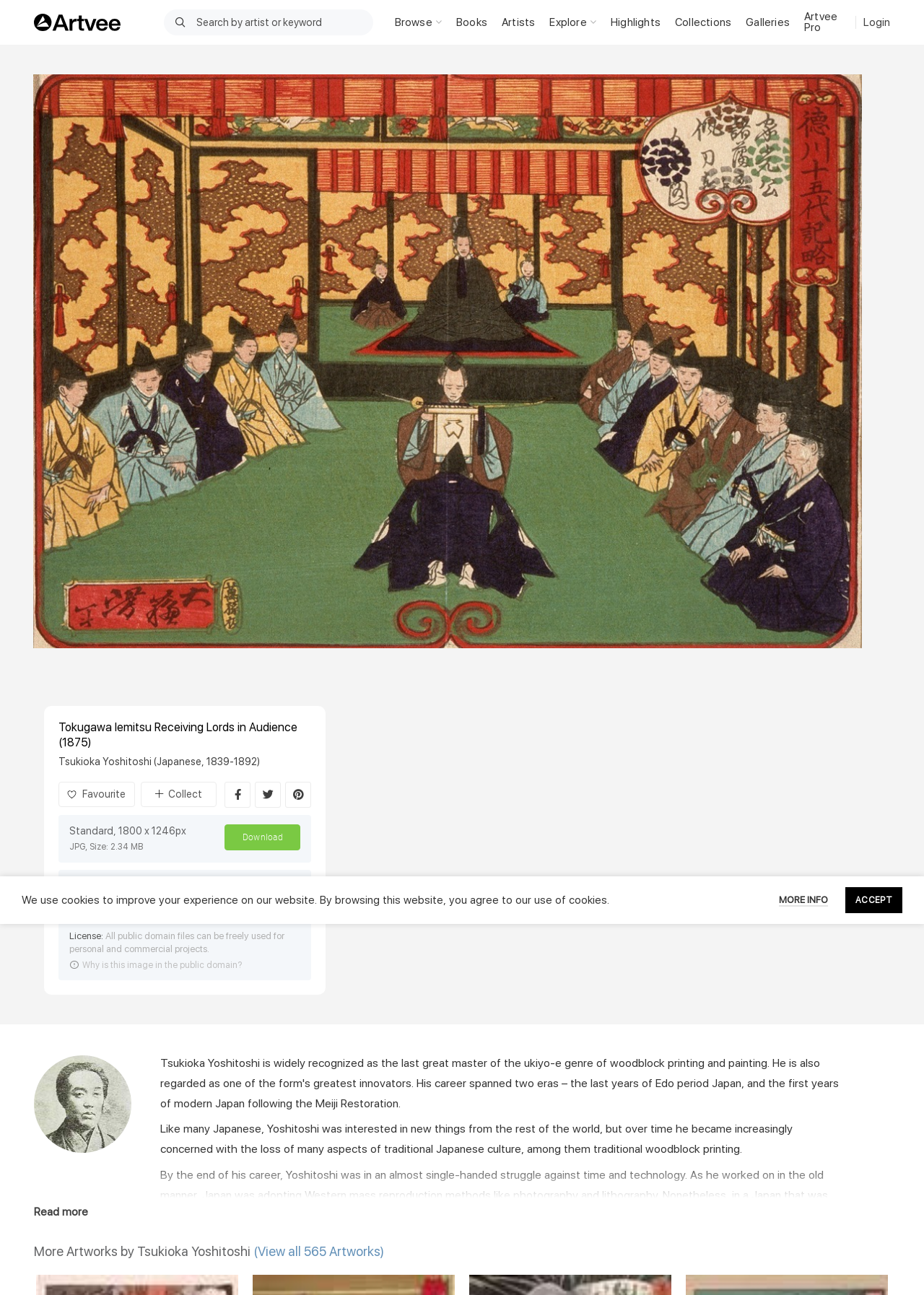Explain the webpage in detail.

This webpage is dedicated to showcasing the artwork "Tokugawa Iemitsu Receiving Lords in Audience" by Tsukioka Yoshitoshi. At the top left corner, there is a search bar where users can search for artworks by artist or keyword. Next to the search bar, there is a button labeled "SEARCH" with a magnifying glass icon. 

On the top right corner, there are several links to browse artworks by category, including Abstract, Figurative, Landscape, and more. Below these links, there are additional links to explore artworks by topics, culture, movements, and more.

In the center of the page, there is a large image of the artwork "Tokugawa Iemitsu Receiving Lords in Audience" by Tsukioka Yoshitoshi. Below the image, there is a heading with the title of the artwork and the year it was created. The artist's name is also listed, along with links to his other artworks.

To the right of the image, there are several links to download the artwork in different sizes, as well as information about the license and usage rights. There are also social media links to share the artwork on Facebook, Twitter, and Pinterest.

Below the image, there is a section with a brief biography of Tsukioka Yoshitoshi, discussing his interest in traditional Japanese culture and his contributions to the art of woodblock printing. There is also a link to read more about the artist.

Further down the page, there is a heading that lists more artworks by Tsukioka Yoshitoshi, with a link to view all 565 of his artworks. At the very bottom of the page, there is a notice about the use of cookies on the website, with links to learn more and accept the terms.